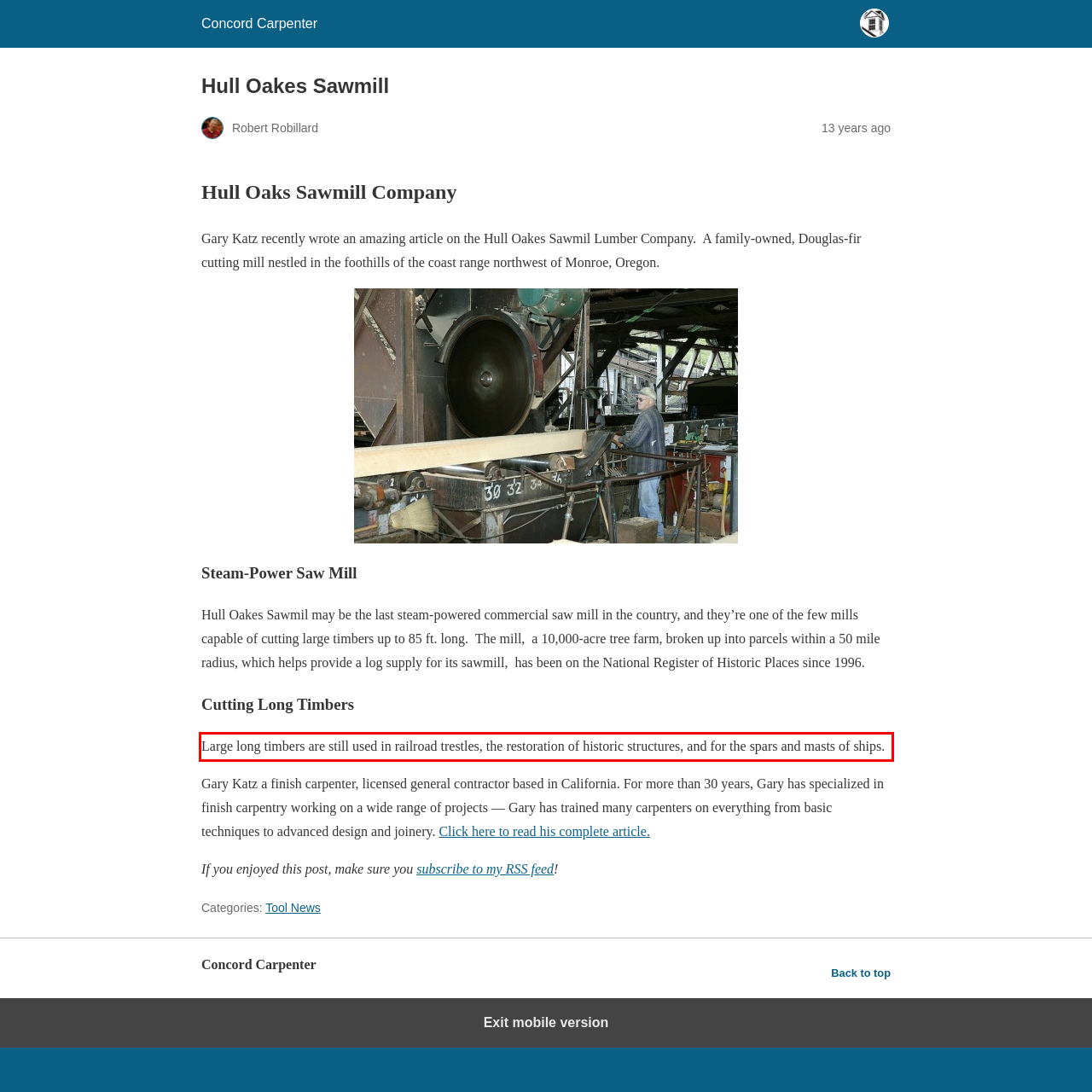Analyze the screenshot of a webpage where a red rectangle is bounding a UI element. Extract and generate the text content within this red bounding box.

Large long timbers are still used in railroad trestles, the restoration of historic structures, and for the spars and masts of ships.